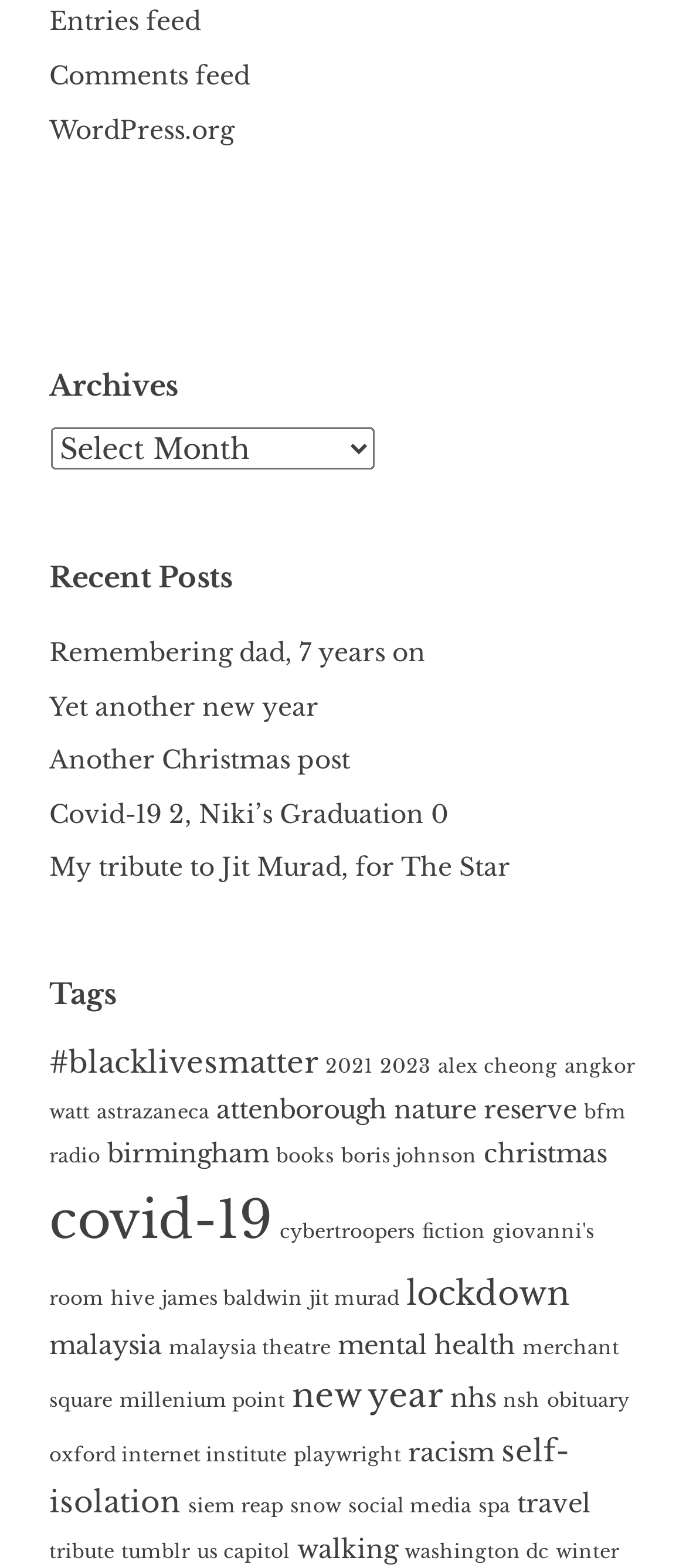Carefully examine the image and provide an in-depth answer to the question: How many items are tagged with 'covid-19'?

The number of items tagged with 'covid-19' can be found by looking at the link '#covid-19 (16 items)' under the 'Tags' heading.